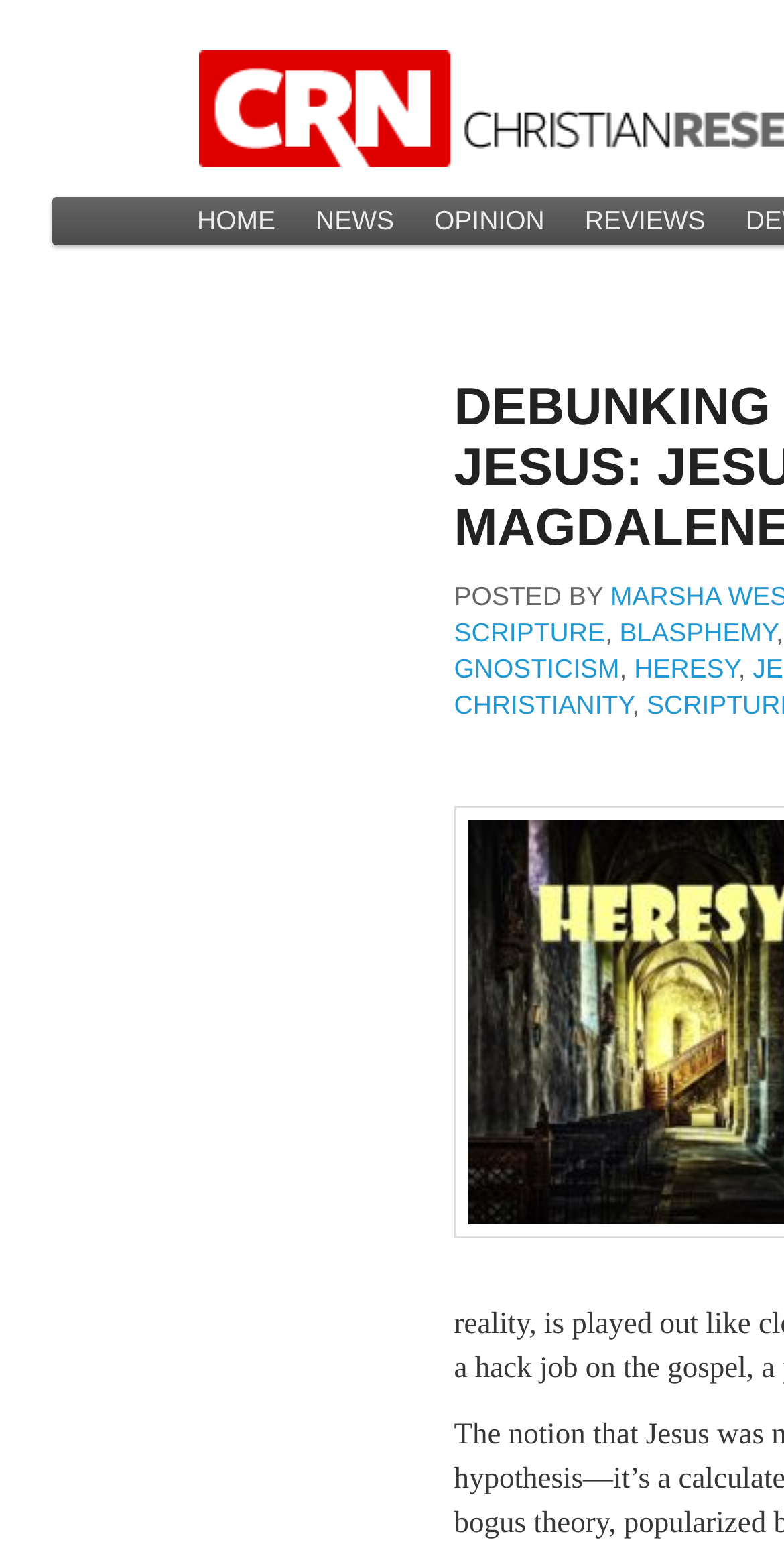Utilize the information from the image to answer the question in detail:
How many links are there in the top navigation bar?

I counted the number of links in the top navigation bar, which are 'Skip to primary content', 'Skip to secondary content', 'HOME', 'NEWS', and 'OPINION', so there are 5 links in total.